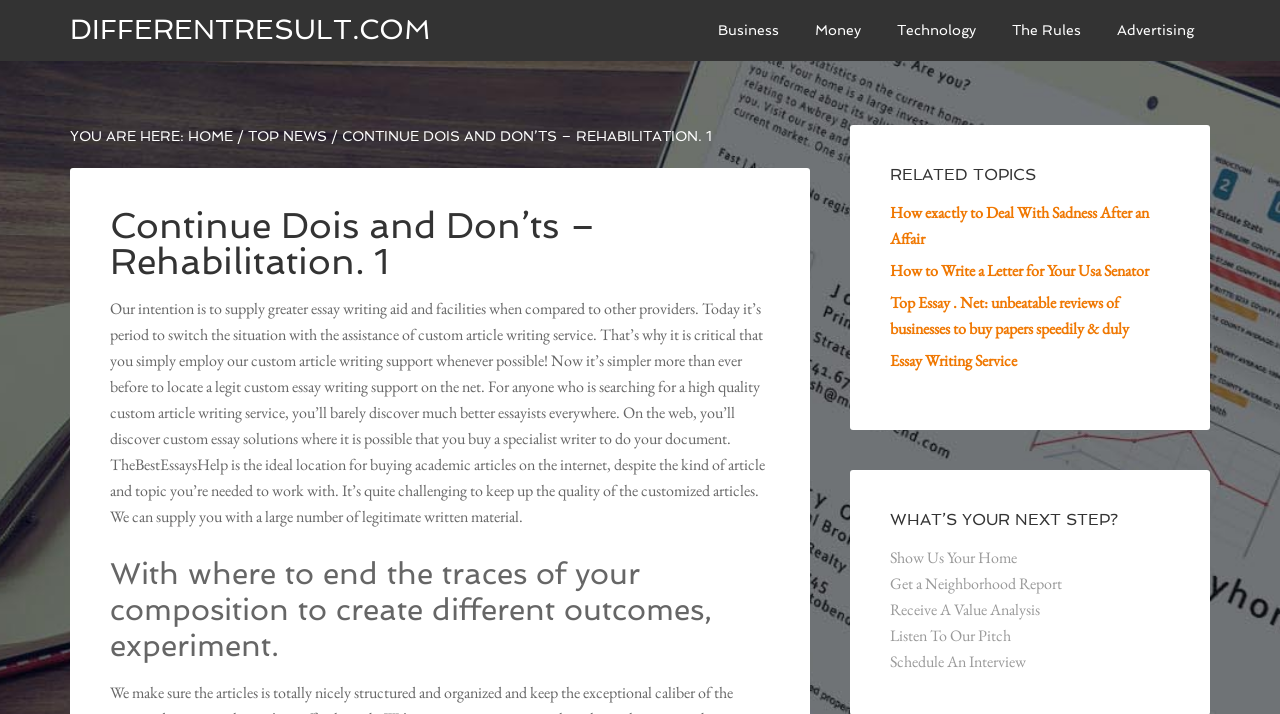What is the purpose of this website?
Examine the screenshot and reply with a single word or phrase.

Essay writing aid